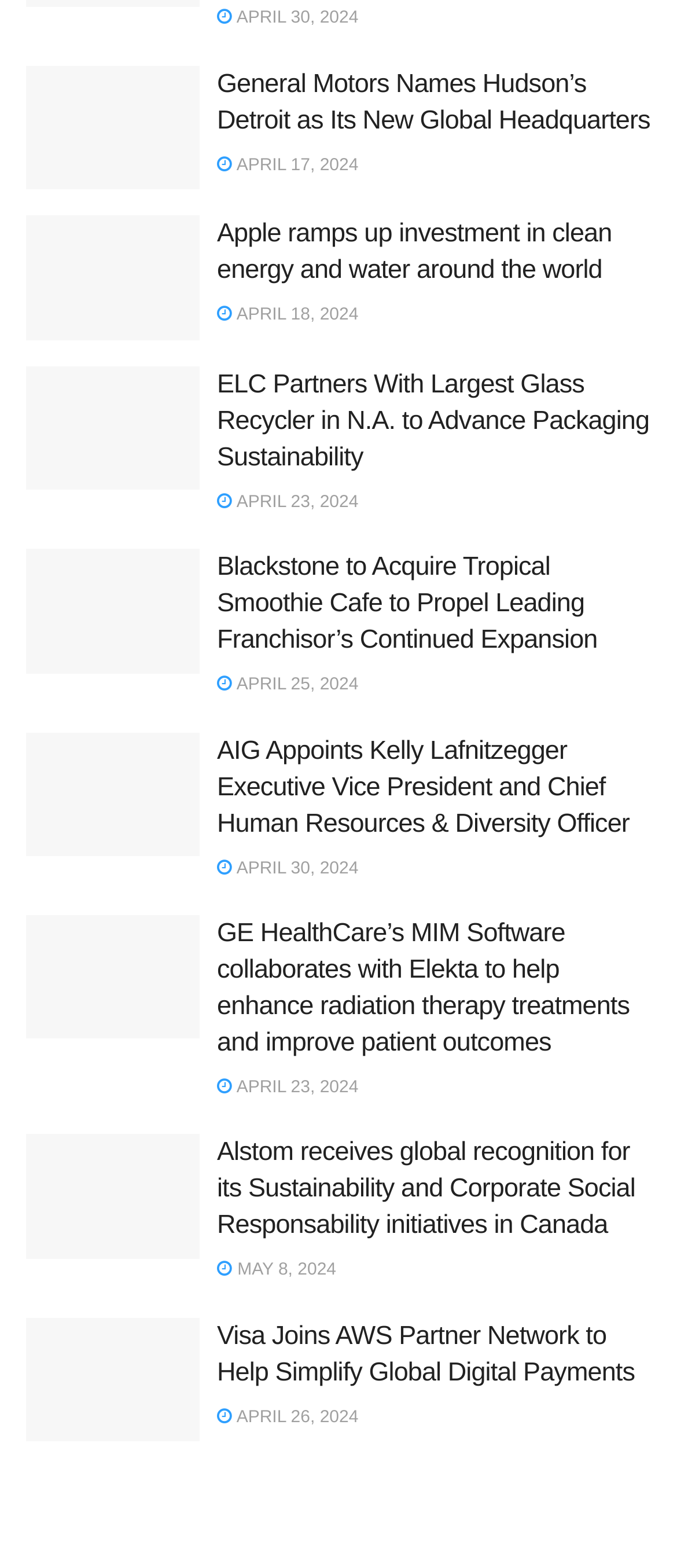Pinpoint the bounding box coordinates of the clickable area needed to execute the instruction: "Read about Visa joining AWS Partner Network to help simplify global digital payments". The coordinates should be specified as four float numbers between 0 and 1, i.e., [left, top, right, bottom].

[0.321, 0.842, 0.938, 0.885]